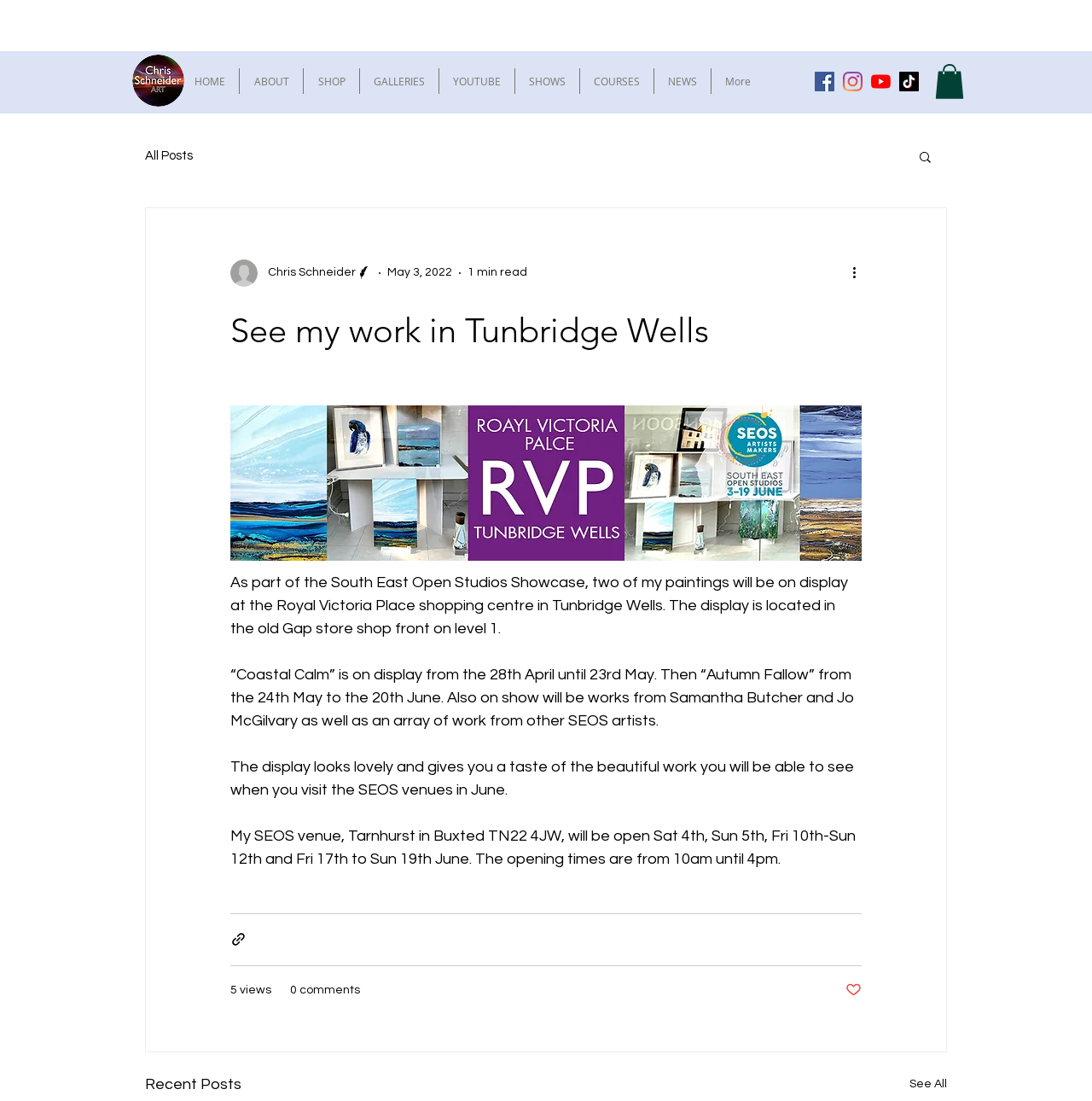Please identify the bounding box coordinates of the clickable element to fulfill the following instruction: "Read more about the author". The coordinates should be four float numbers between 0 and 1, i.e., [left, top, right, bottom].

[0.236, 0.24, 0.326, 0.256]